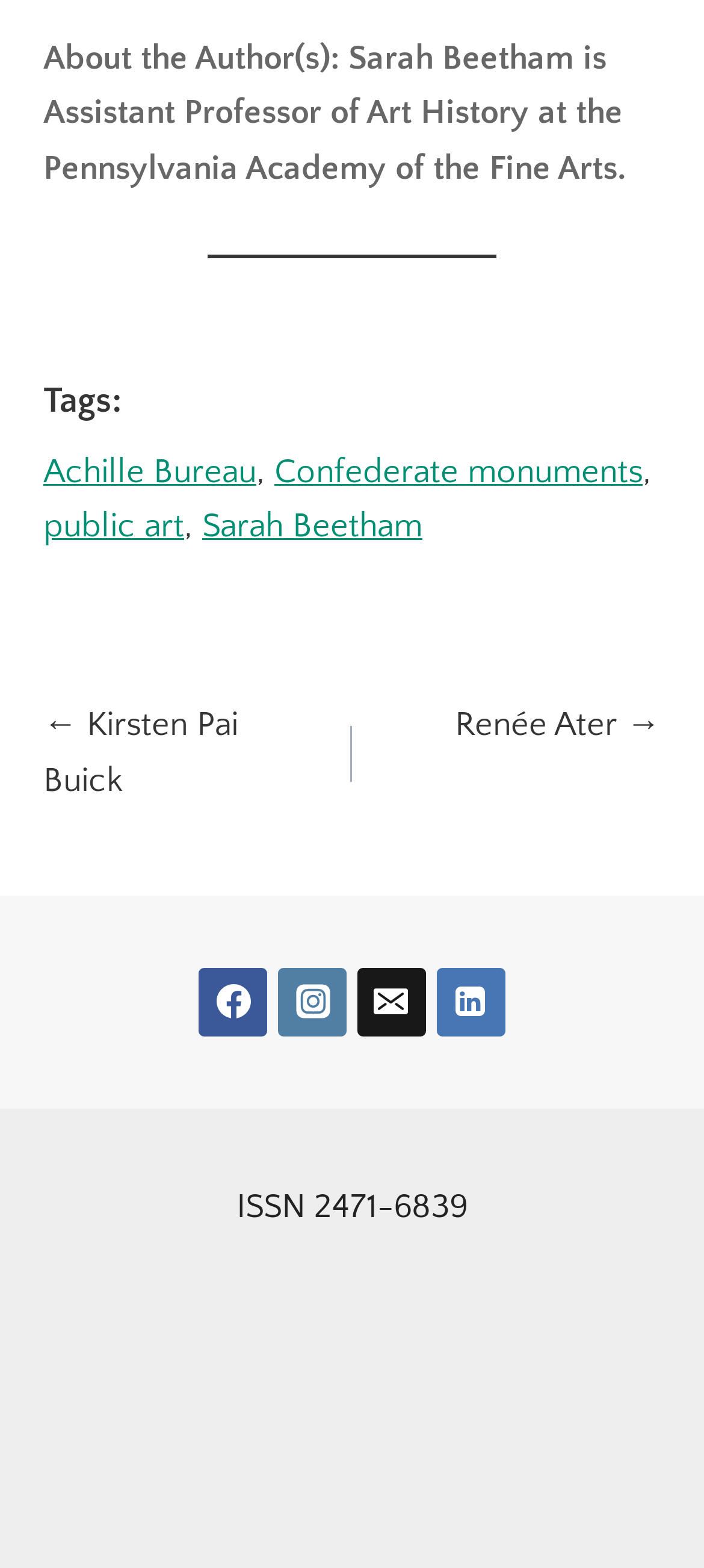Please locate the clickable area by providing the bounding box coordinates to follow this instruction: "View posts".

[0.062, 0.446, 0.938, 0.516]